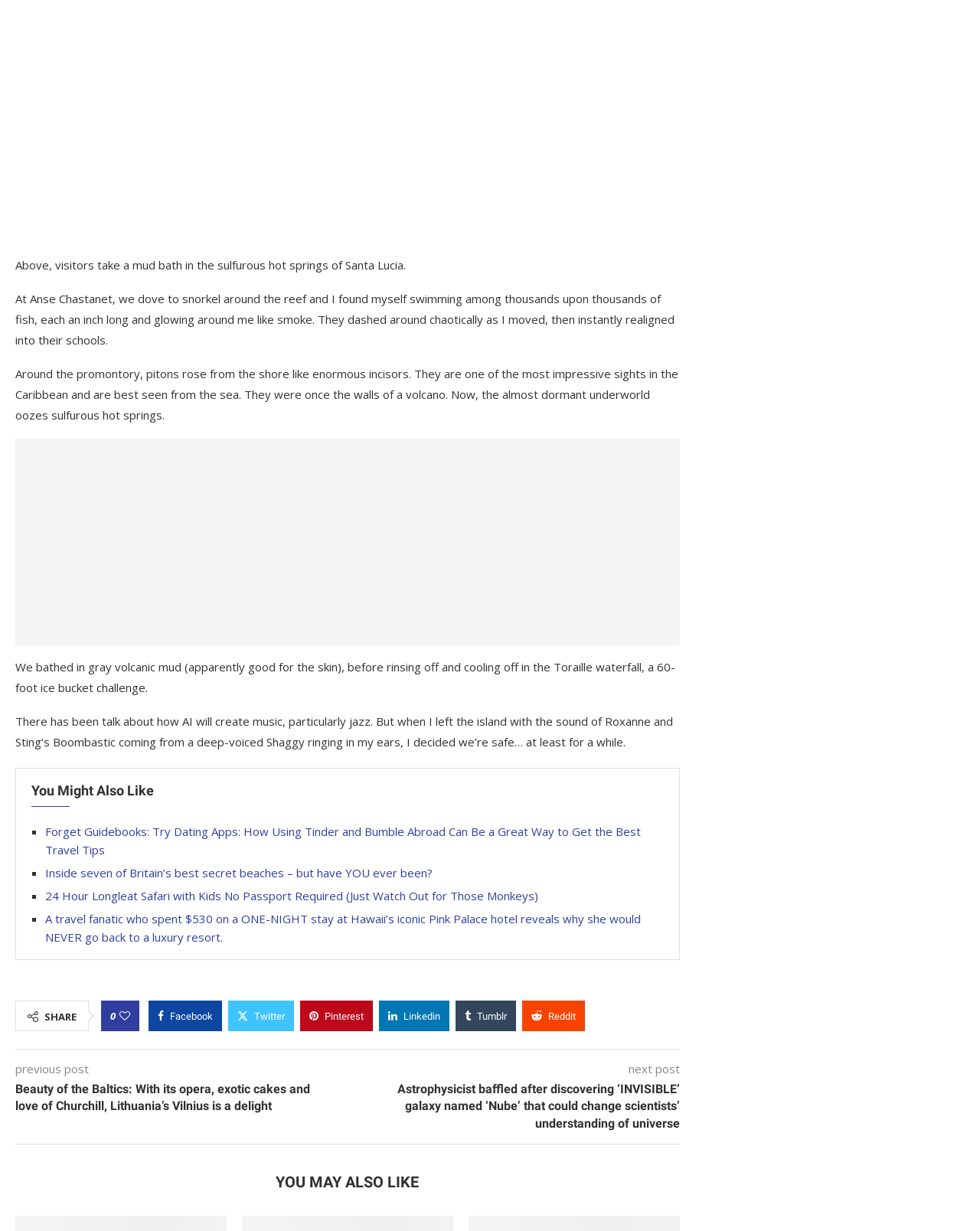Determine the bounding box coordinates (top-left x, top-left y, bottom-right x, bottom-right y) of the UI element described in the following text: Tumblr

[0.465, 0.202, 0.527, 0.227]